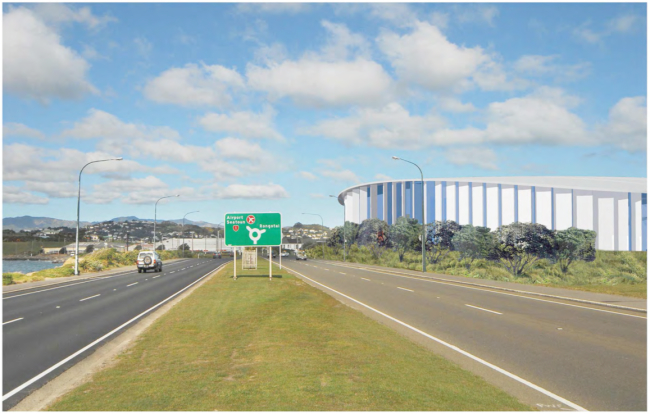What is the color of the stripes on the structure?
Provide a one-word or short-phrase answer based on the image.

Blue and white